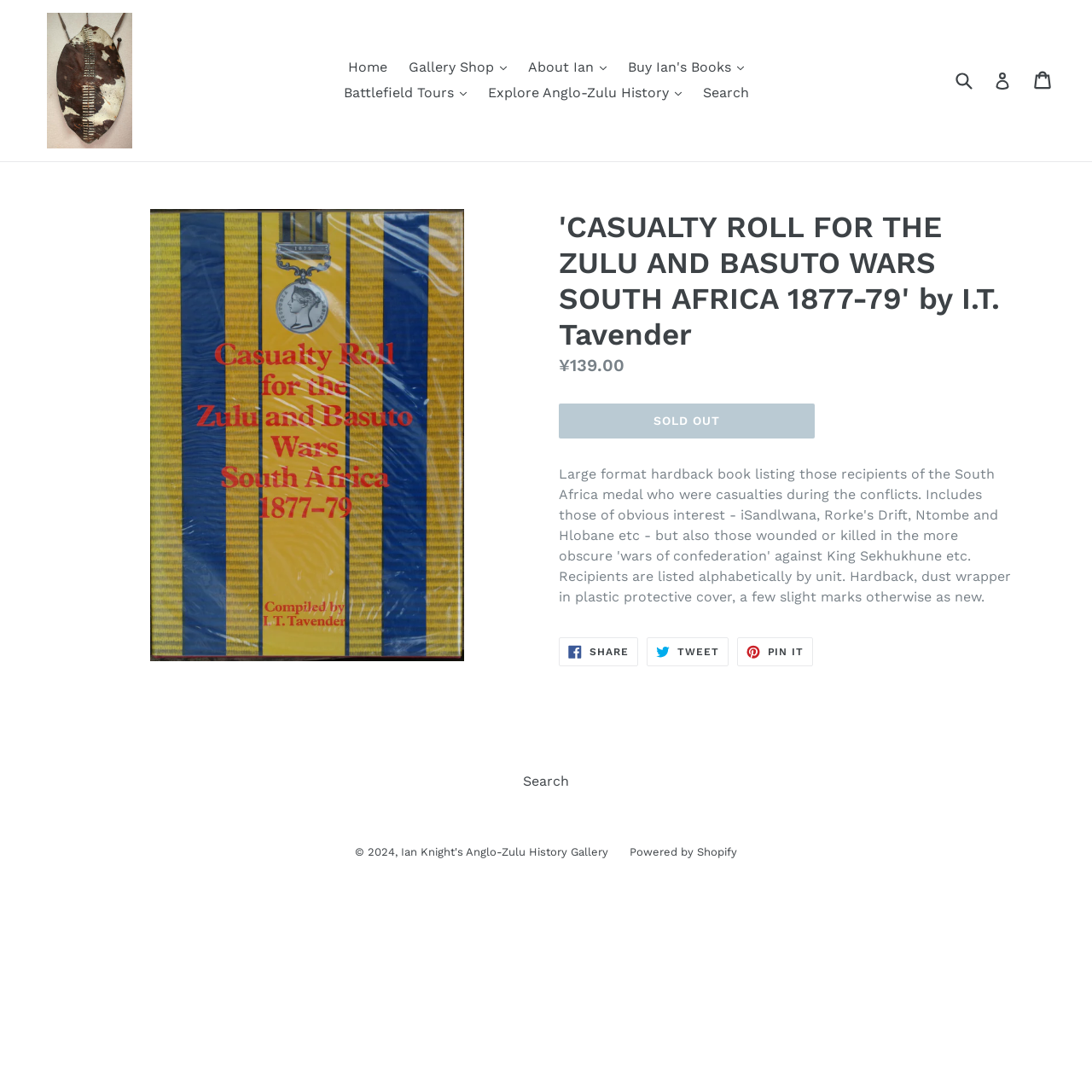Pinpoint the bounding box coordinates of the clickable area needed to execute the instruction: "Subscribe to the newsletter". The coordinates should be specified as four float numbers between 0 and 1, i.e., [left, top, right, bottom].

None